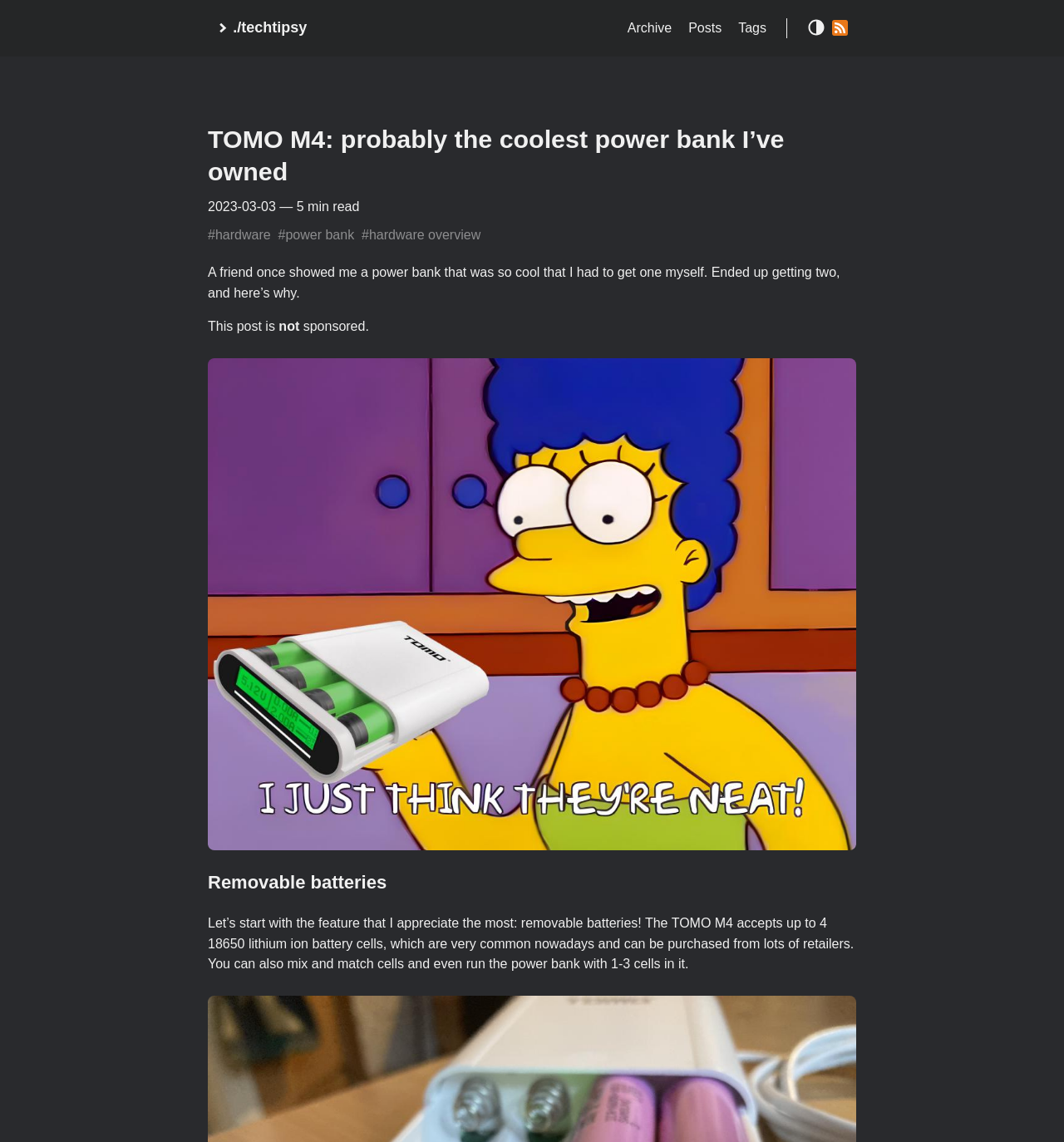Explain the webpage's design and content in an elaborate manner.

This webpage is a blog post about a power bank, specifically the TOMO M4 model. At the top left, there is a link to the website's homepage, accompanied by a small image. To the right of this, there are links to the archive, posts, tags, and RSS feed, each with a small icon. 

Below these links, there is a large heading that reads "TOMO M4: probably the coolest power bank I've owned". This heading is a link, and it spans most of the width of the page. Below the heading, there is a date "2023-03-03" and a label indicating that the post is a 5-minute read. 

To the right of the date, there are several links to tags, including "hardware", "power bank", and "hardware overview". Below these tags, there is a brief introduction to the post, which describes how the author was impressed by a friend's power bank and decided to get one themselves. 

The main content of the post is divided into sections, with headings and paragraphs of text. The first section is about removable batteries, and it includes a large image that takes up most of the width of the page. The text describes the benefits of removable batteries and how they can be purchased from various retailers.